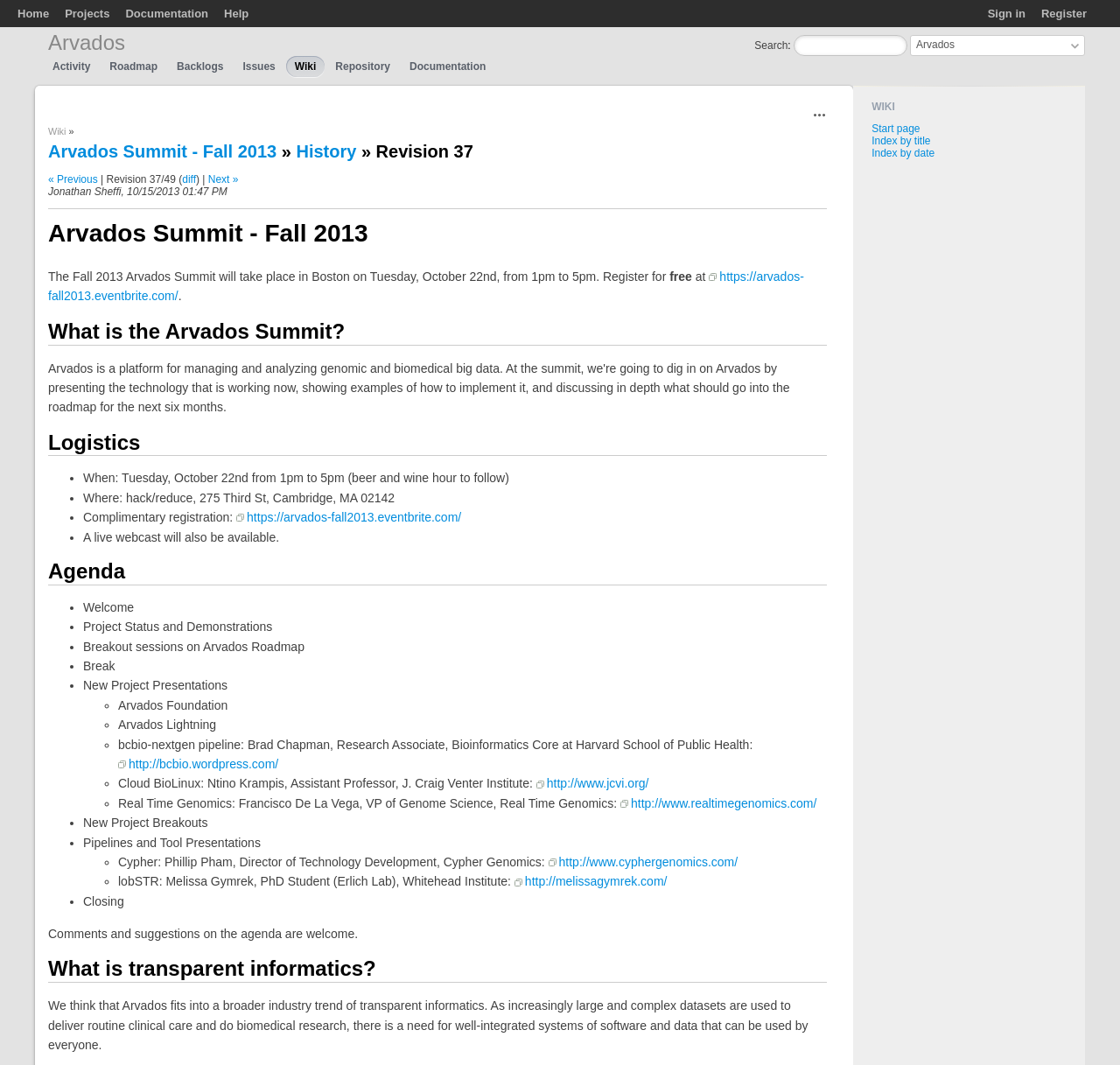What is the purpose of the event?
Respond to the question with a well-detailed and thorough answer.

I found the purpose of the event by looking at the 'Agenda' section, which lists the activities that will take place during the event. One of the activities is 'Project Status and Demonstrations', which suggests that the event is for showcasing project updates and demos.